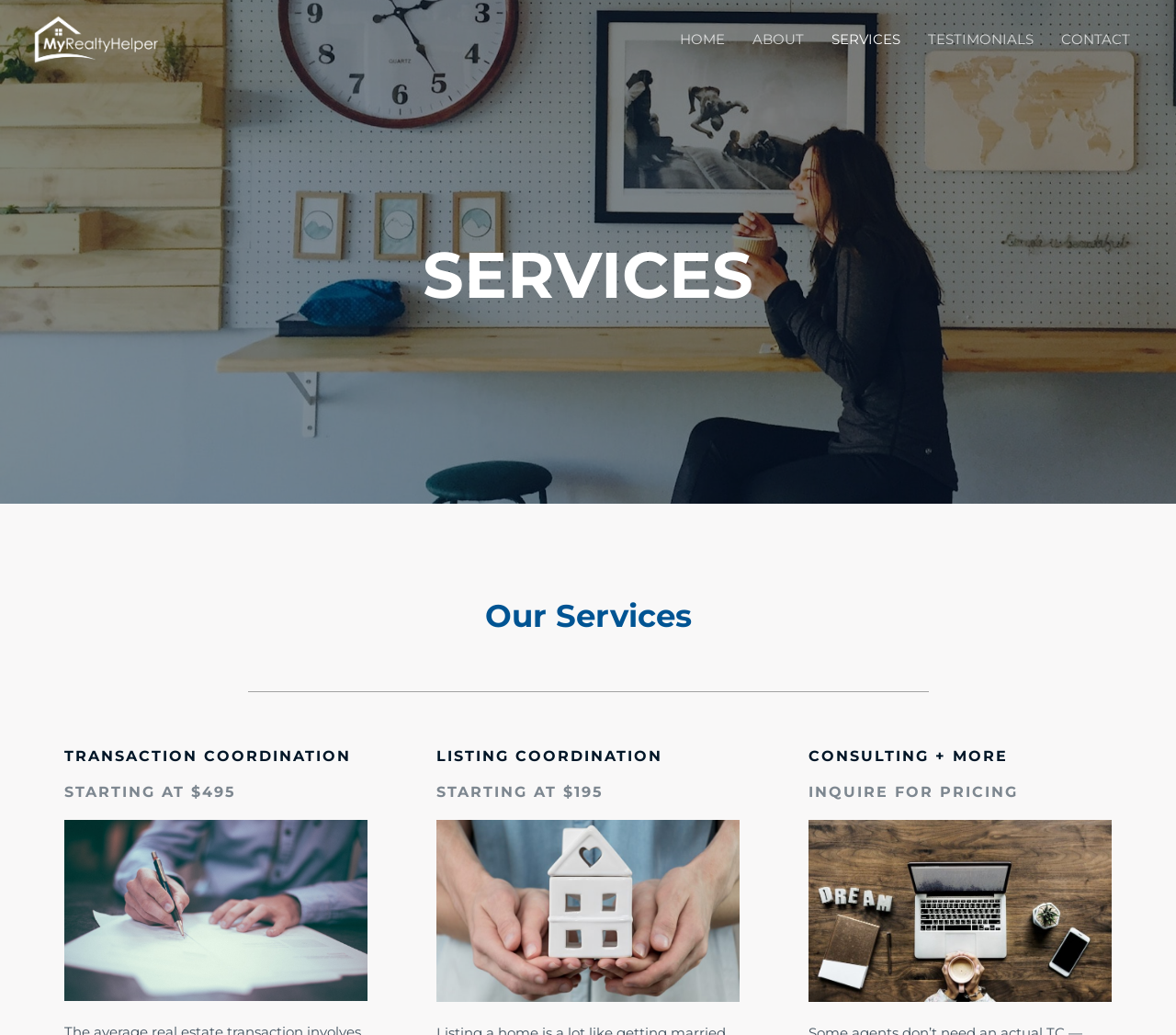Create an elaborate caption for the webpage.

The webpage is titled "Services – MyRealtyHelper" and appears to be a services page for a realty company. At the top left, there is a link to "MyRealtyHelper". On the top right, there is a site navigation menu with five links: "HOME", "ABOUT", "SERVICES", "TESTIMONIALS", and "CONTACT".

Below the navigation menu, there is a large heading that reads "SERVICES". Underneath this heading, there is a subheading that says "Our Services". The main content of the page is divided into three sections, each with its own heading and pricing information. 

On the left side, there is a section for "TRANSACTION COORDINATION" with a price starting at $495. Next to it, on the right side, there is a section for "LISTING COORDINATION" with a price starting at $195. Below these two sections, there is a third section for "CONSULTING + MORE" with a note to inquire for pricing.